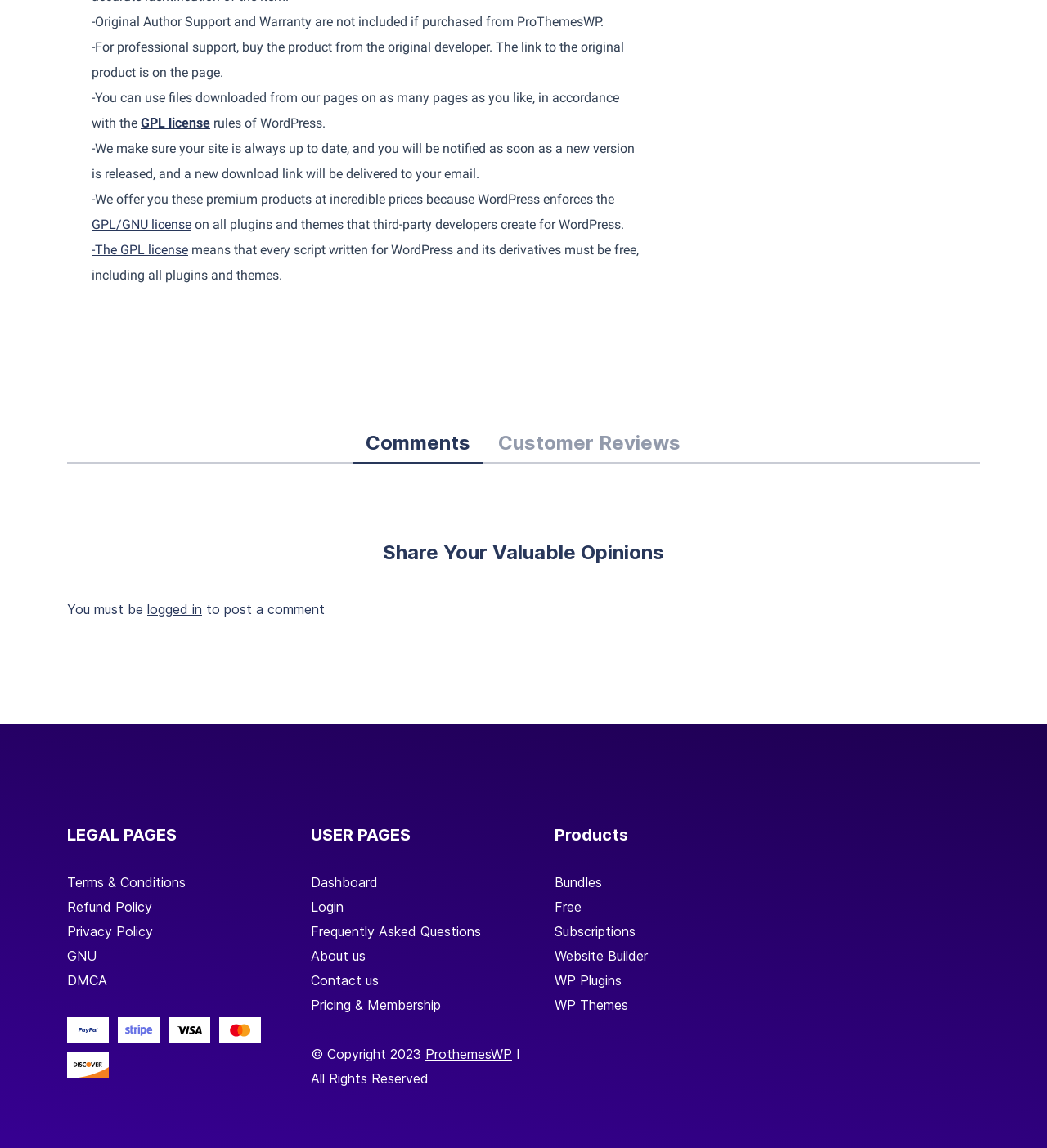From the screenshot, find the bounding box of the UI element matching this description: "Comments". Supply the bounding box coordinates in the form [left, top, right, bottom], each a float between 0 and 1.

[0.336, 0.37, 0.461, 0.405]